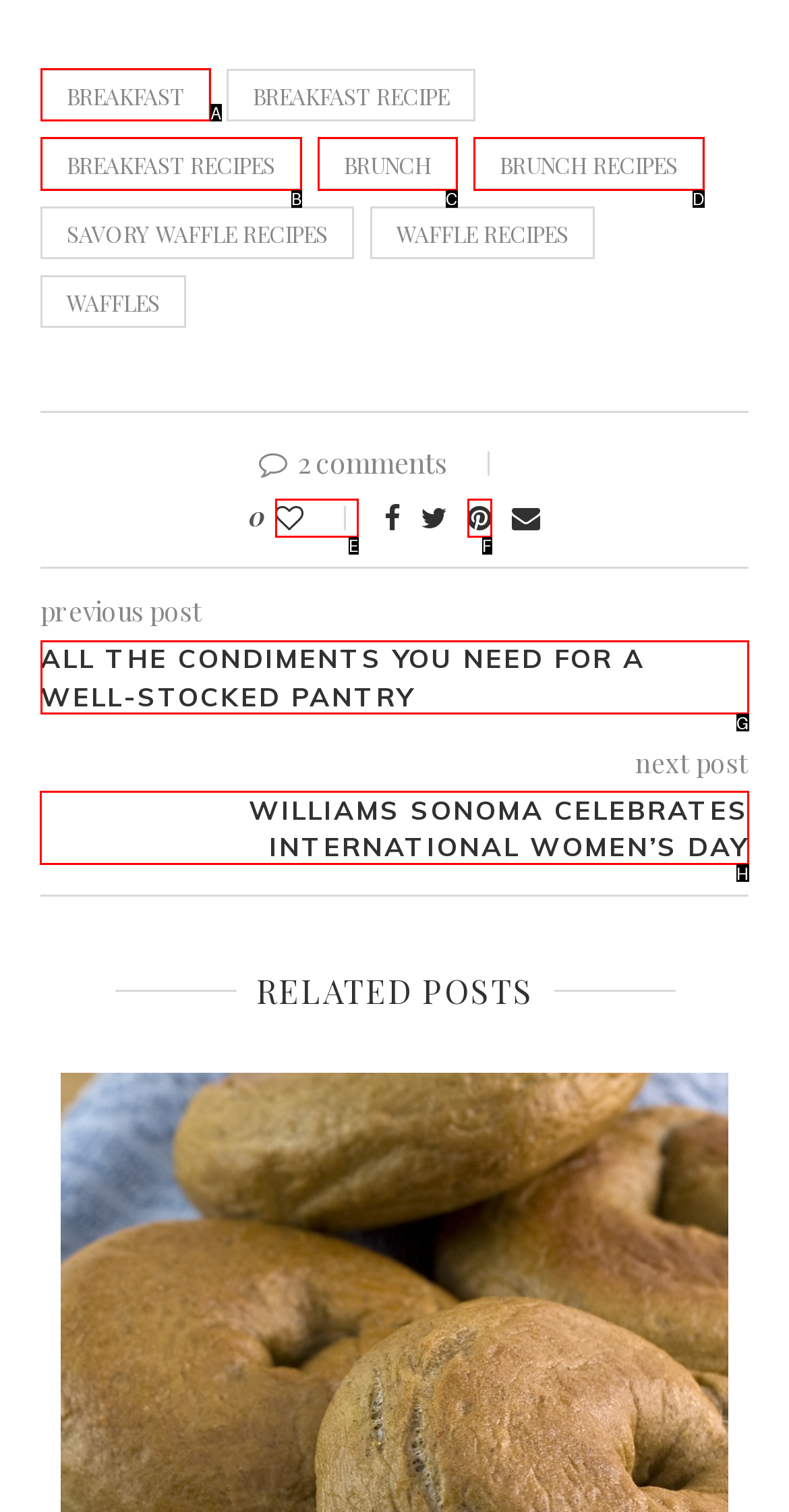Point out the option that needs to be clicked to fulfill the following instruction: Go to WILLIAMS SONOMA CELEBRATES INTERNATIONAL WOMEN’S DAY
Answer with the letter of the appropriate choice from the listed options.

H